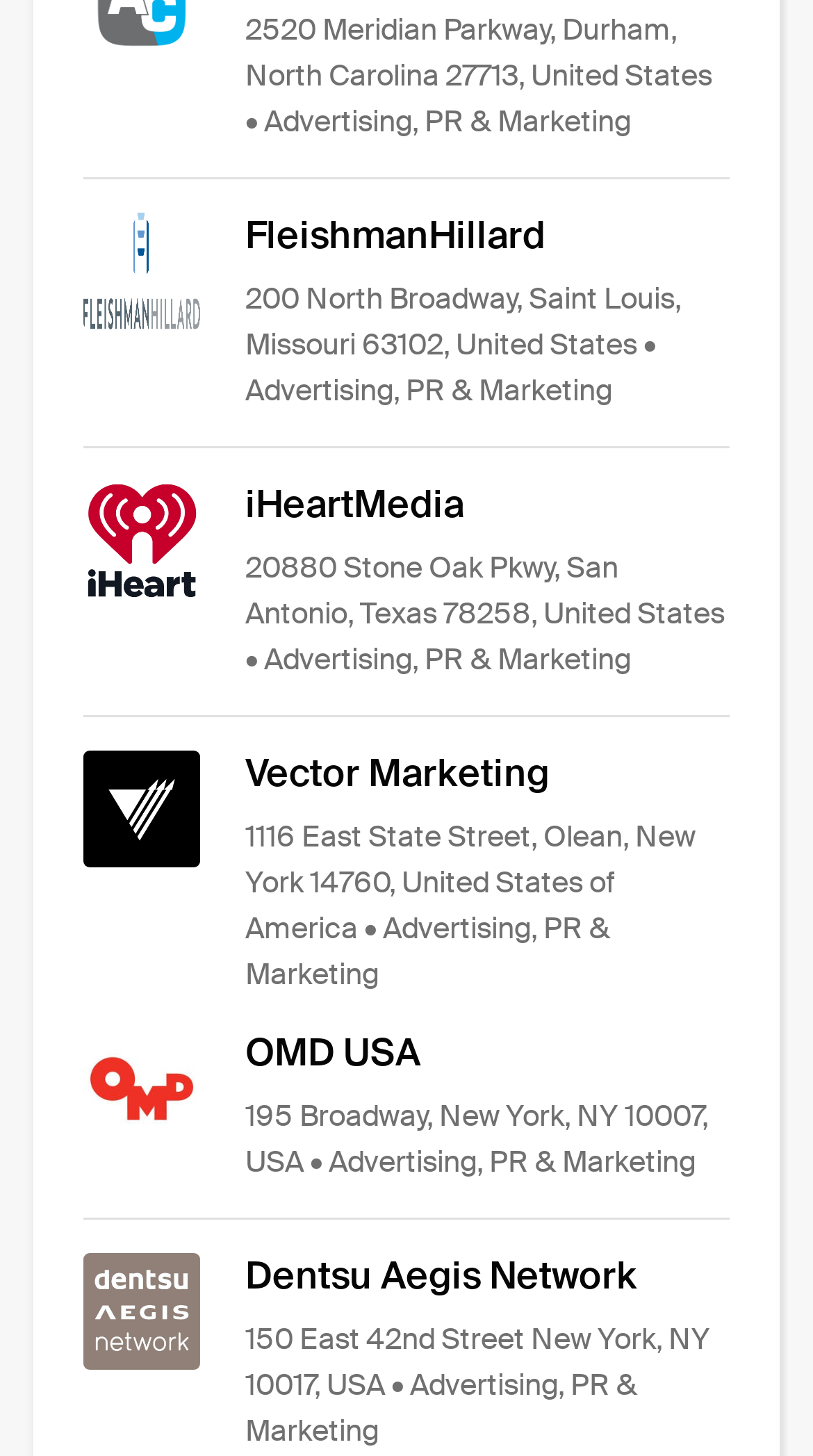What is the pattern of the bullet points used in the company listings?
Please provide a comprehensive answer based on the information in the image.

I observed that each company listing has a bullet point preceding the industry description. The bullet point is represented by the StaticText element with the text content '•'. This pattern is consistent across all company listings.